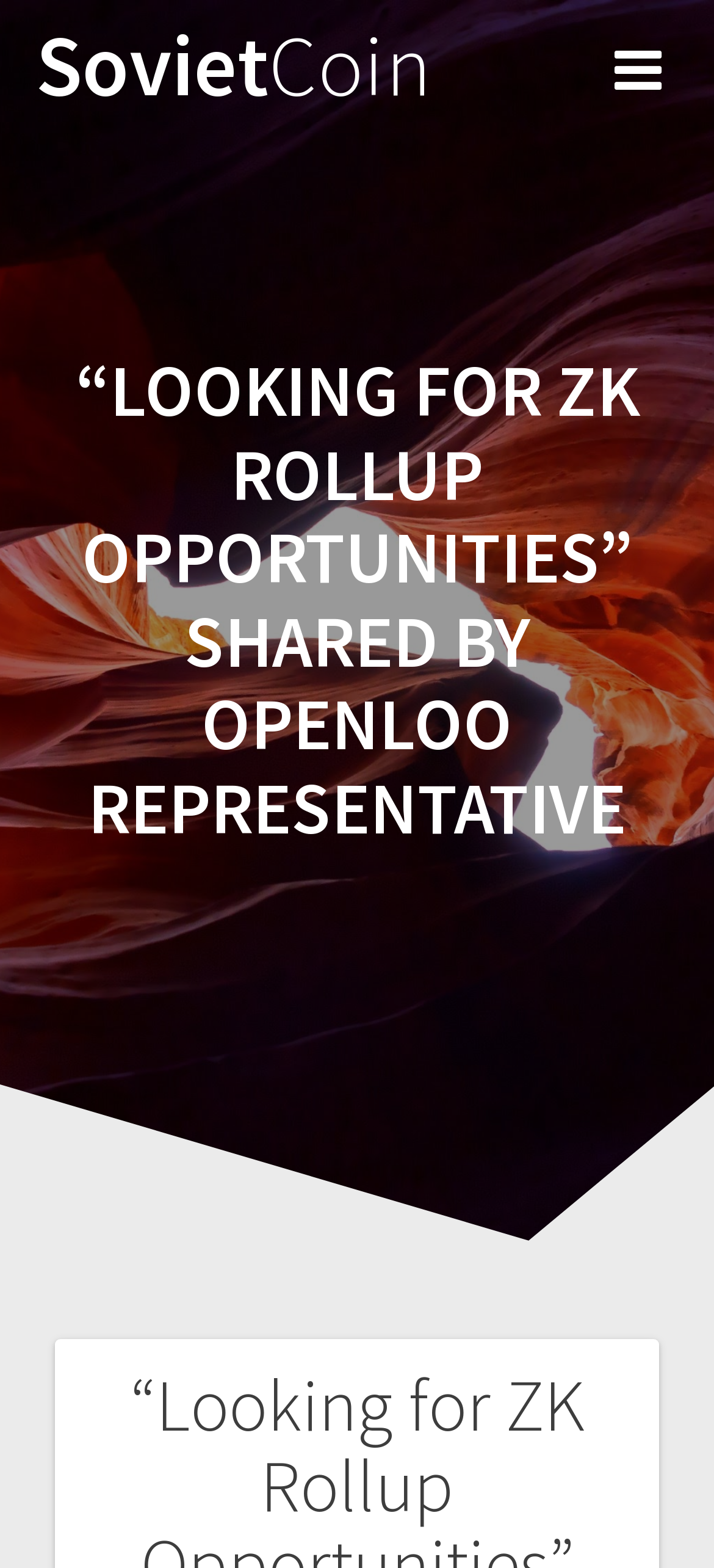Identify the webpage's primary heading and generate its text.

“LOOKING FOR ZK ROLLUP OPPORTUNITIES” SHARED BY OPENLOO REPRESENTATIVE